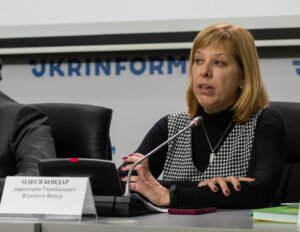Describe every aspect of the image in depth.

The image features Olesia Bondar, the director of the Ukrainian Women’s Fund, during a press conference or panel discussion. She is seated at a table, engaging with the audience as she speaks, conveying her insights on women’s roles in peace and security initiatives. The backdrop displays the logo of UKRINFORM, indicating the official nature of the event. Bondar’s expression is earnest and articulate, reflecting the gravity of her message regarding the importance of women's participation in local action plans related to the UN Security Council Resolution 1325. Her presentation emphasizes the work being done to address the needs of communities affected by conflict and the significance of inclusive decision-making processes.